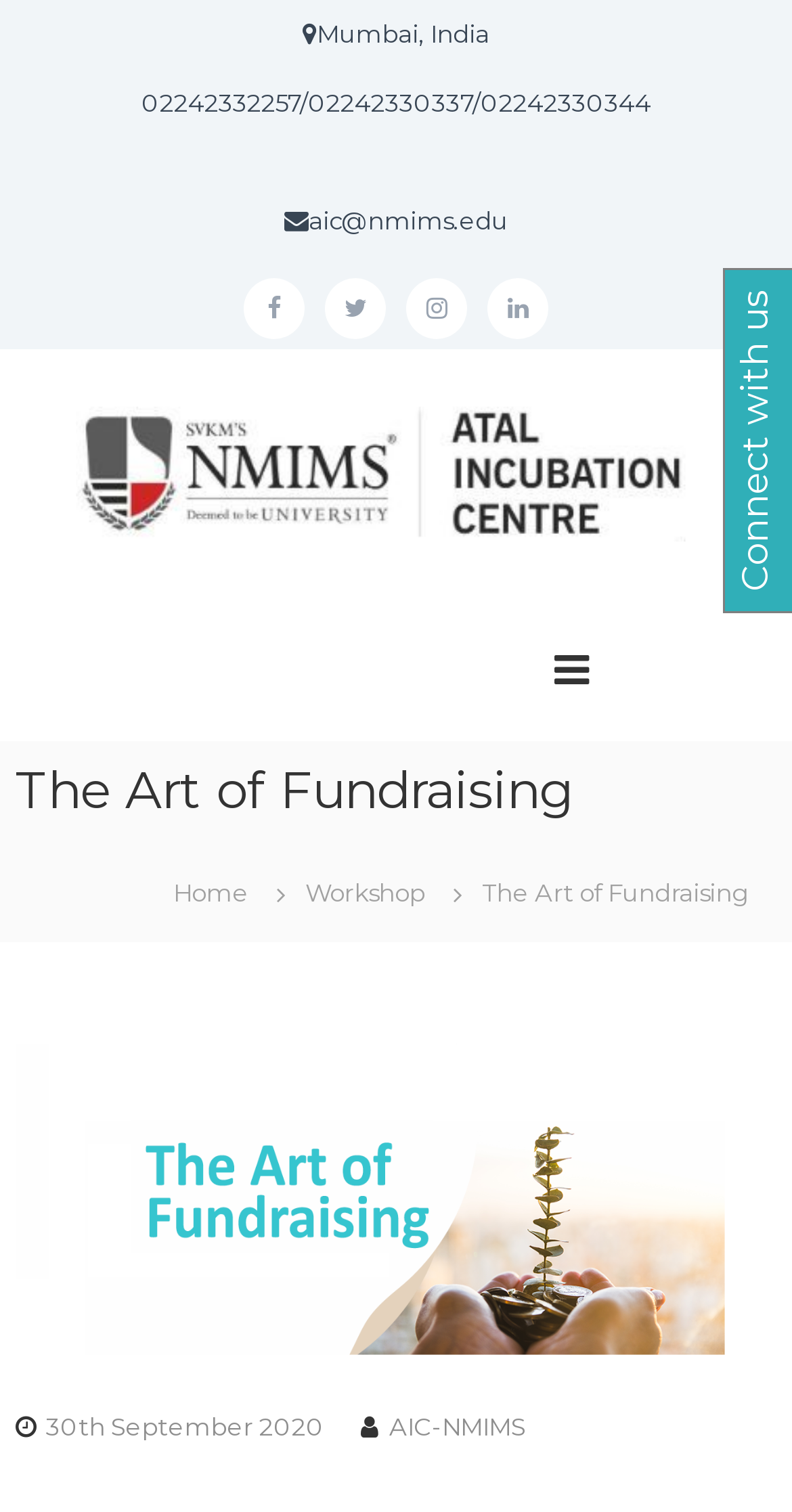Can you specify the bounding box coordinates of the area that needs to be clicked to fulfill the following instruction: "Connect with us"?

[0.913, 0.177, 1.0, 0.406]